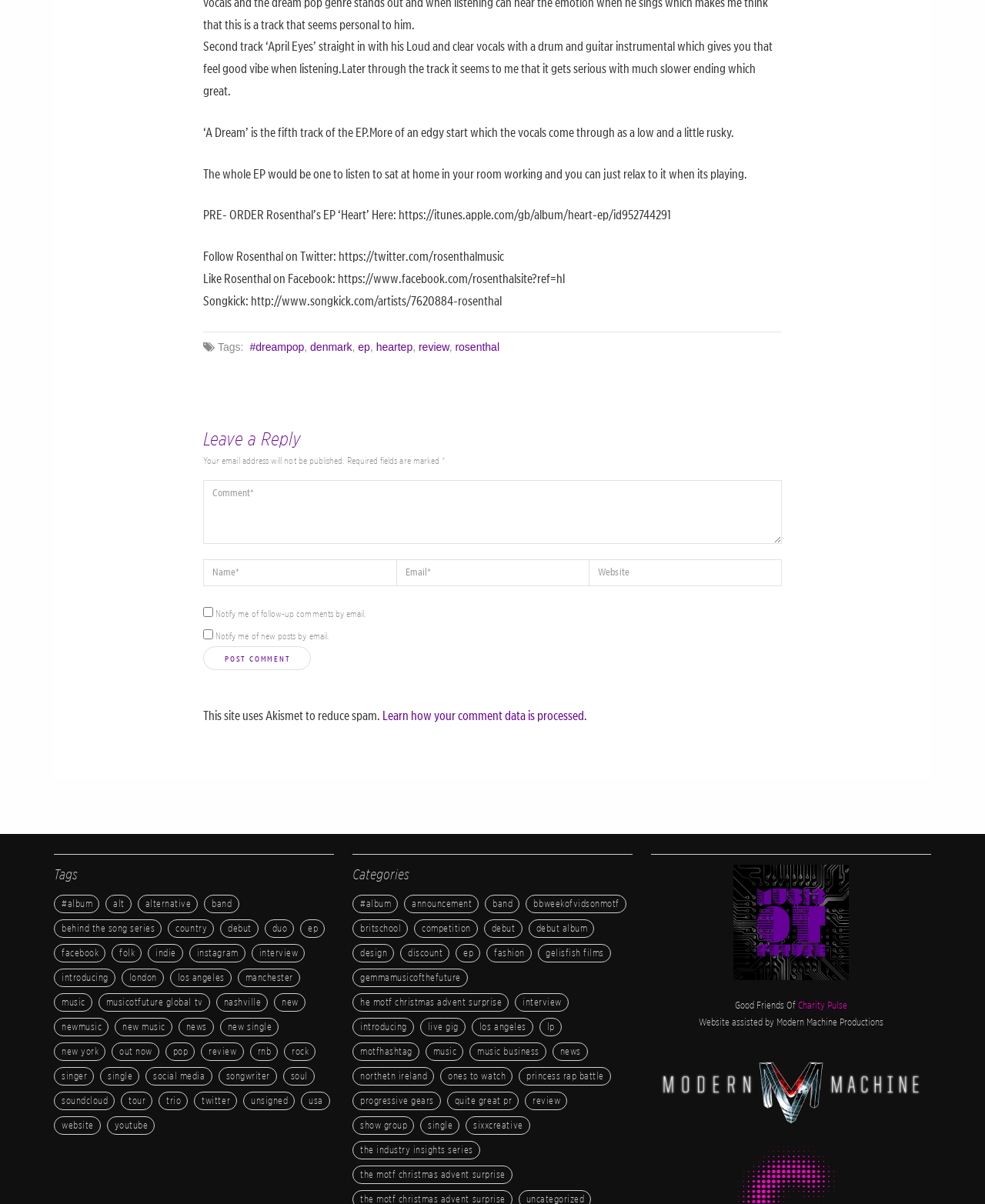Determine the bounding box coordinates of the region to click in order to accomplish the following instruction: "Read A Lesson Plan for Surviving a Classroom of 2-Year-Old Children". Provide the coordinates as four float numbers between 0 and 1, specifically [left, top, right, bottom].

None